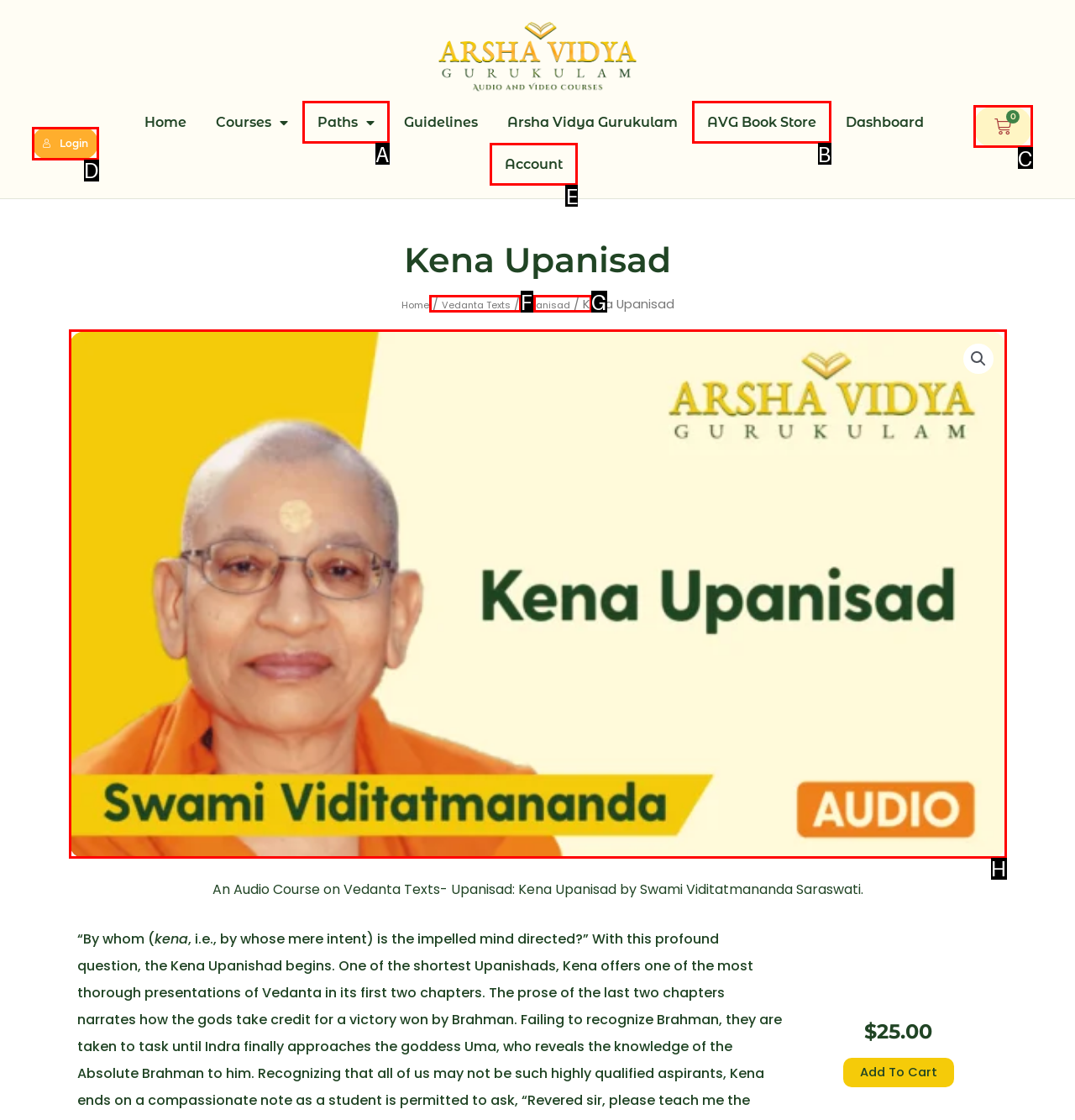Tell me which one HTML element best matches the description: Vedanta Texts
Answer with the option's letter from the given choices directly.

F